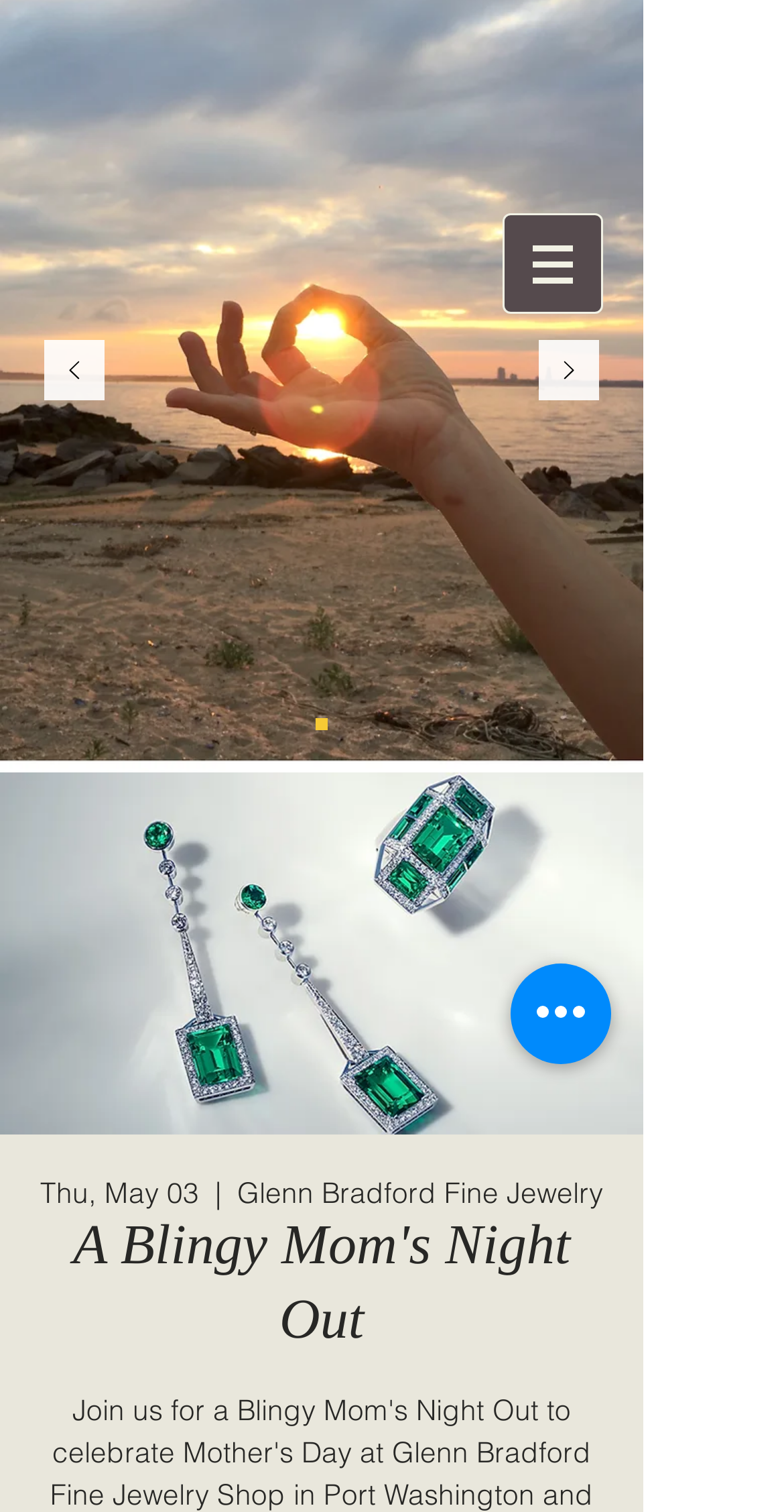Extract the bounding box for the UI element that matches this description: "aria-label="Quick actions"".

[0.651, 0.637, 0.779, 0.704]